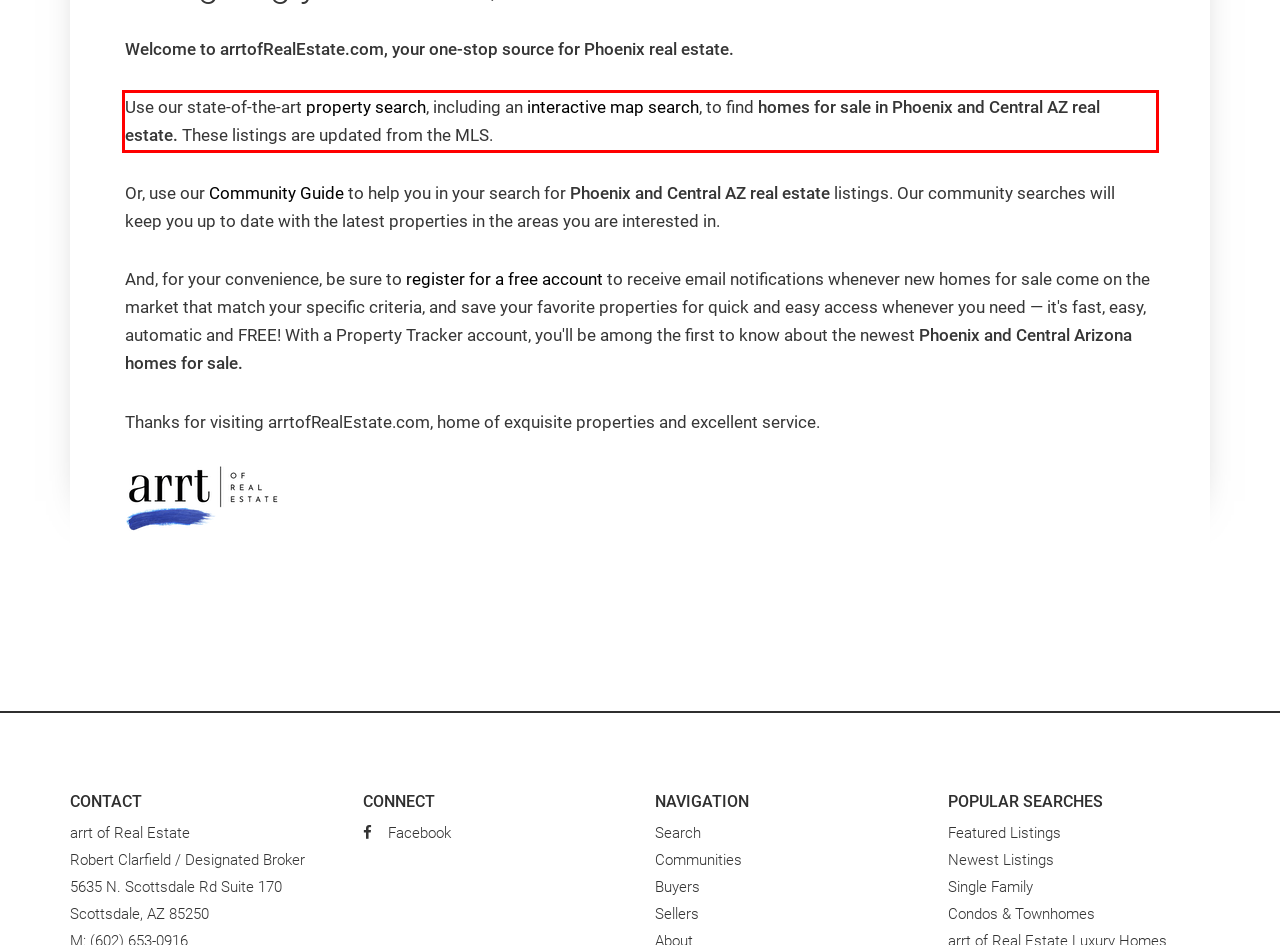Given the screenshot of a webpage, identify the red rectangle bounding box and recognize the text content inside it, generating the extracted text.

Use our state-of-the-art property search, including an interactive map search, to find homes for sale in Phoenix and Central AZ real estate. These listings are updated from the MLS.